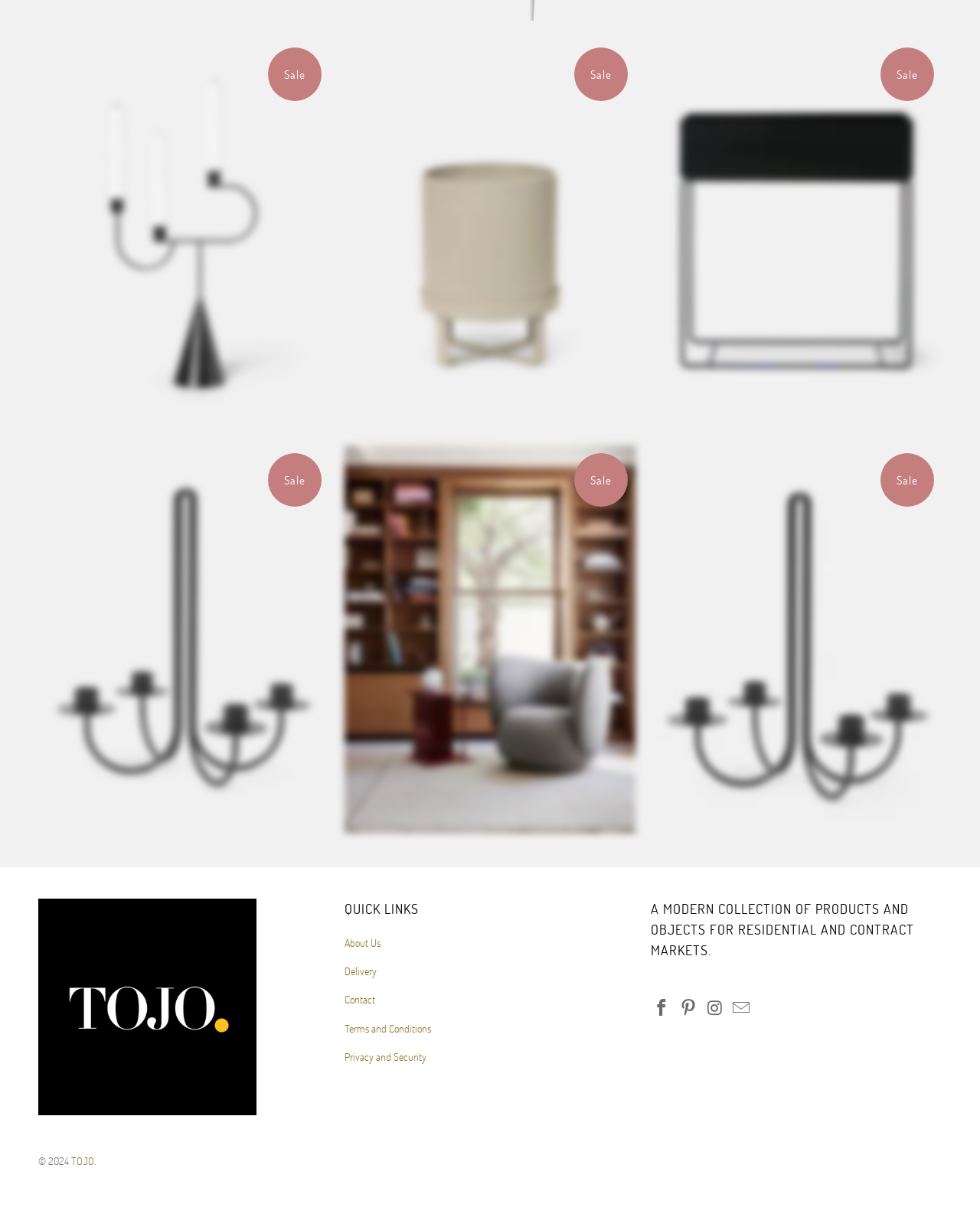Give a short answer to this question using one word or a phrase:
Is there a sale or discount on any products?

Yes